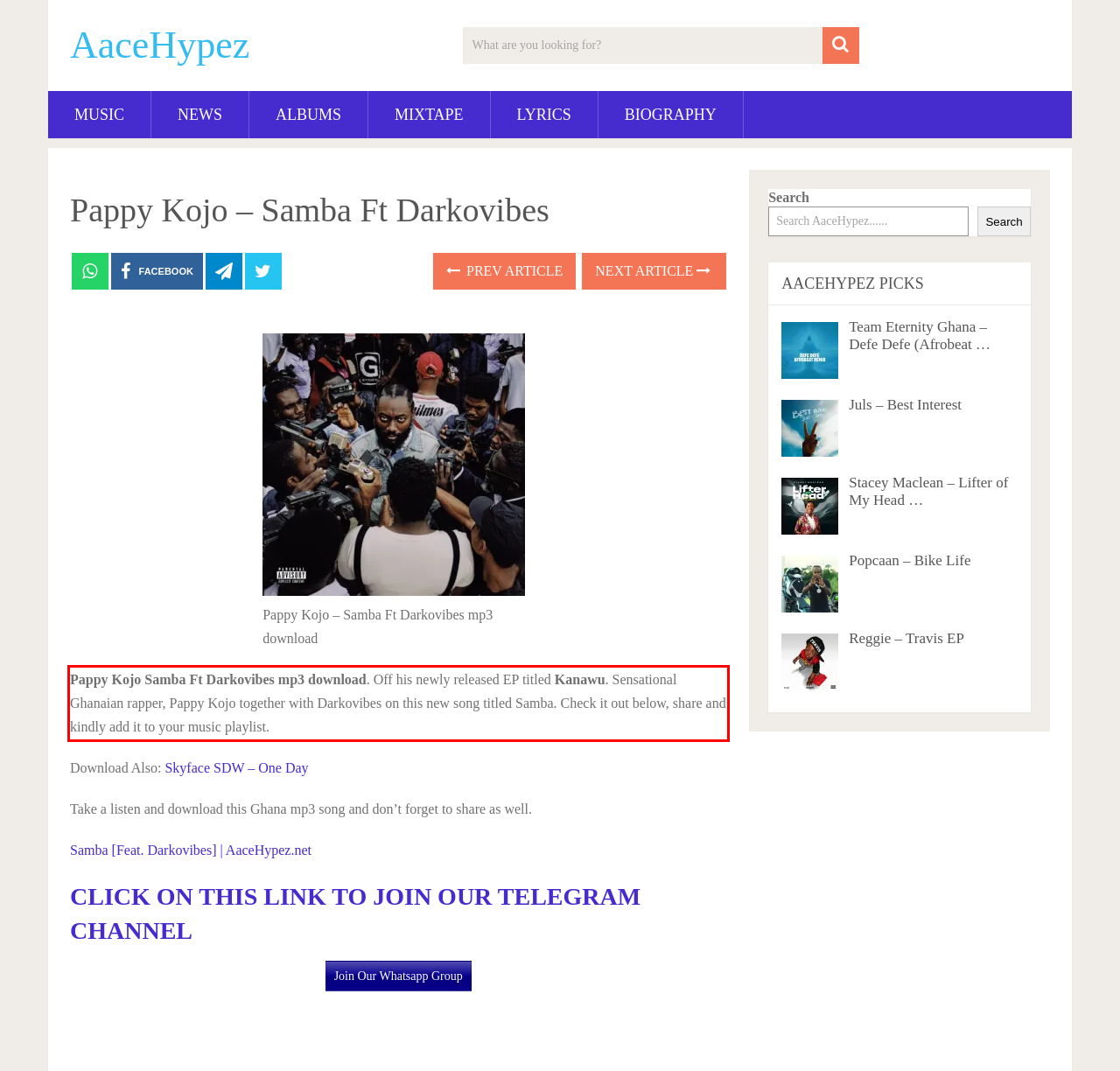Analyze the webpage screenshot and use OCR to recognize the text content in the red bounding box.

Pappy Kojo Samba Ft Darkovibes mp3 download. Off his newly released EP titled Kanawu. Sensational Ghanaian rapper, Pappy Kojo together with Darkovibes on this new song titled Samba. Check it out below, share and kindly add it to your music playlist.